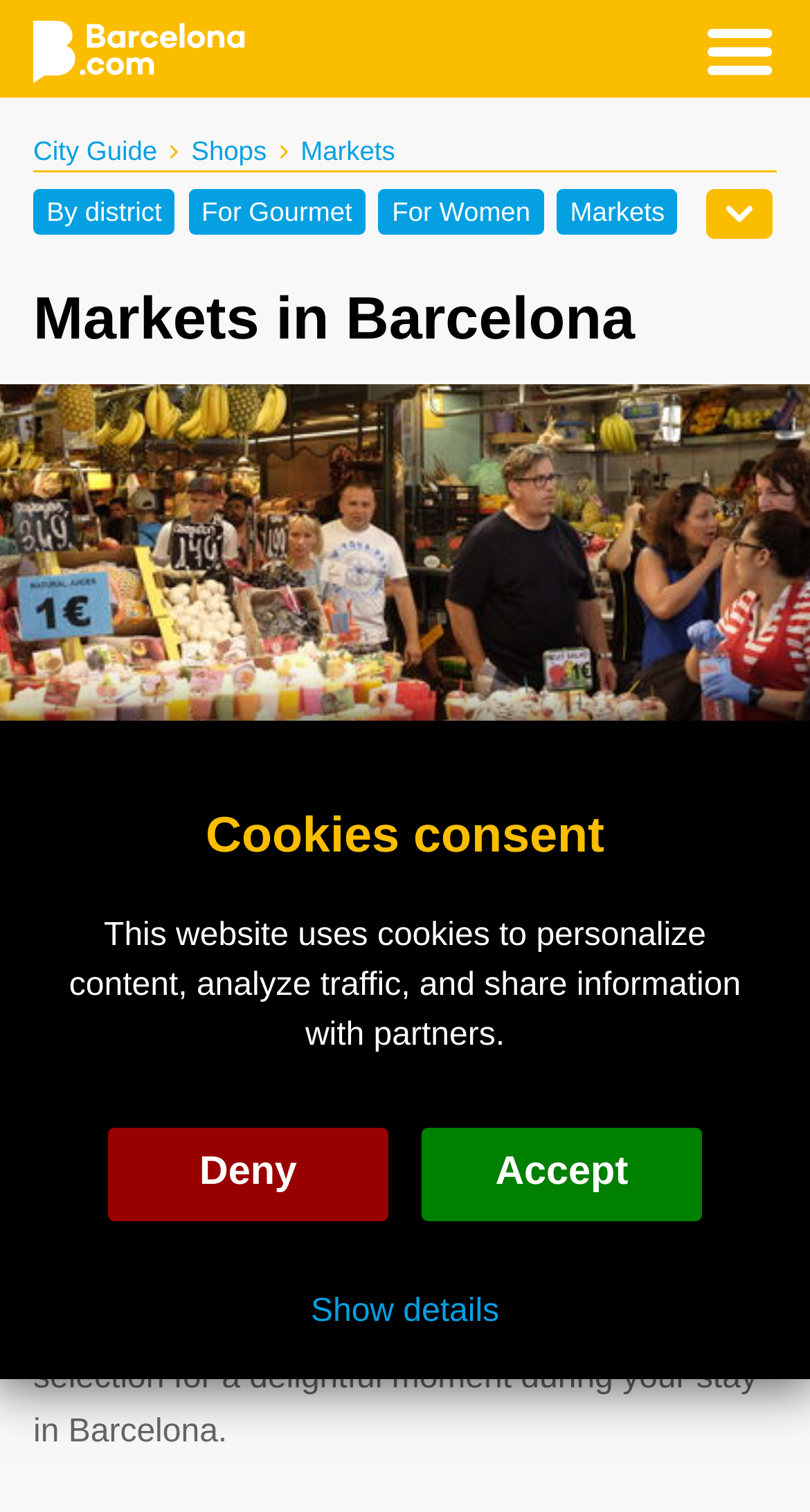Indicate the bounding box coordinates of the element that must be clicked to execute the instruction: "Show details of cookies". The coordinates should be given as four float numbers between 0 and 1, i.e., [left, top, right, bottom].

[0.384, 0.856, 0.616, 0.879]